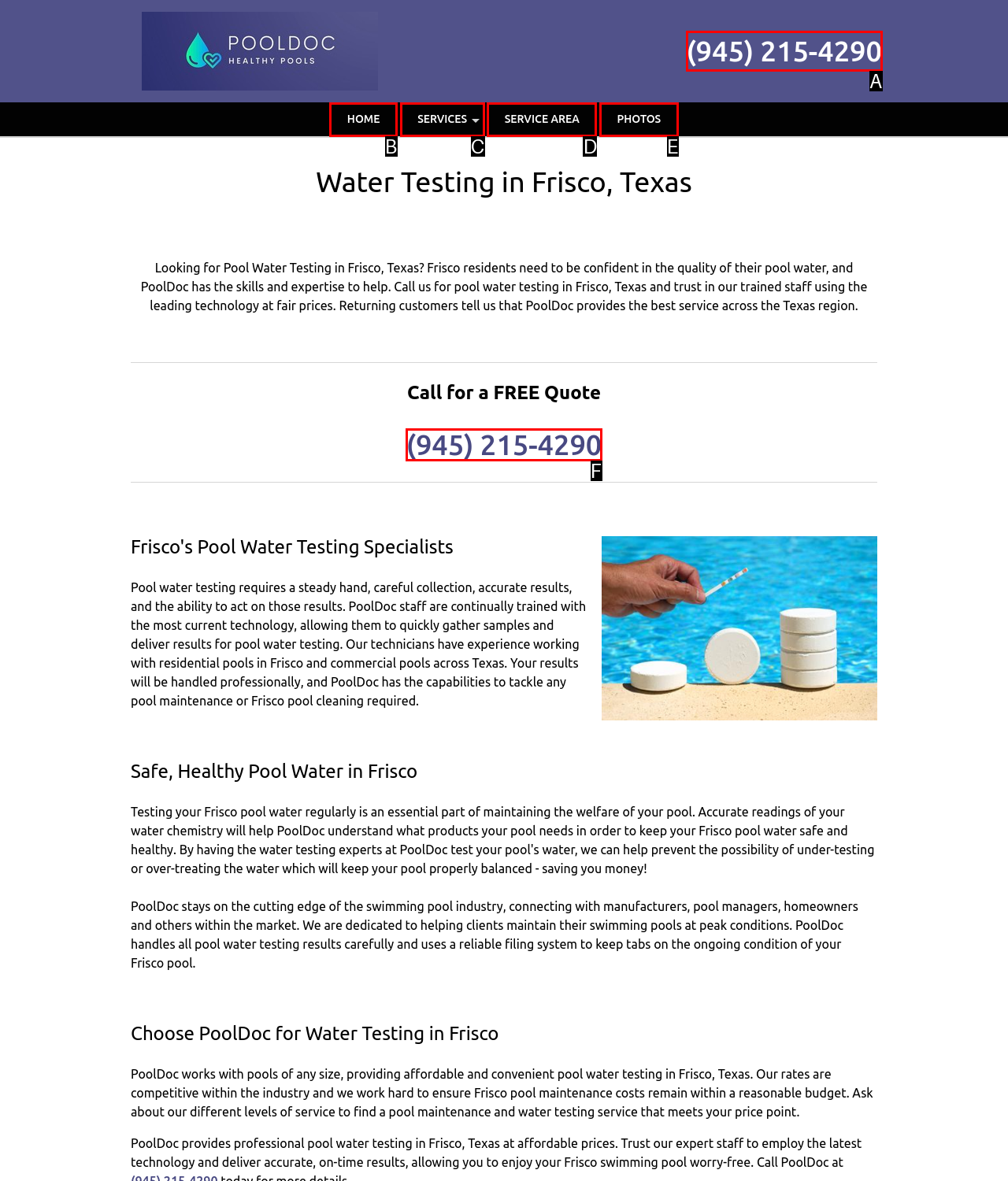Find the option that aligns with: Home
Provide the letter of the corresponding option.

B